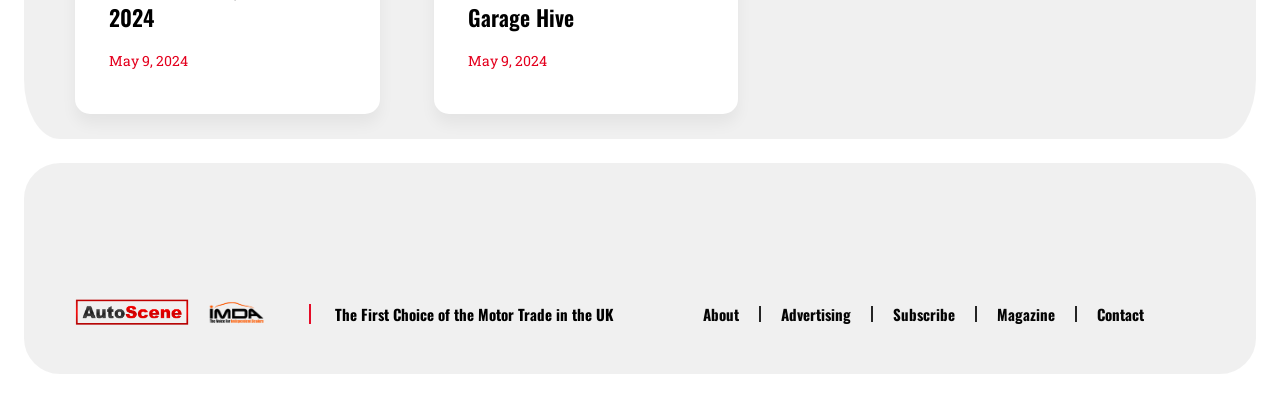Based on the provided description, "Magazine", find the bounding box of the corresponding UI element in the screenshot.

[0.763, 0.732, 0.84, 0.848]